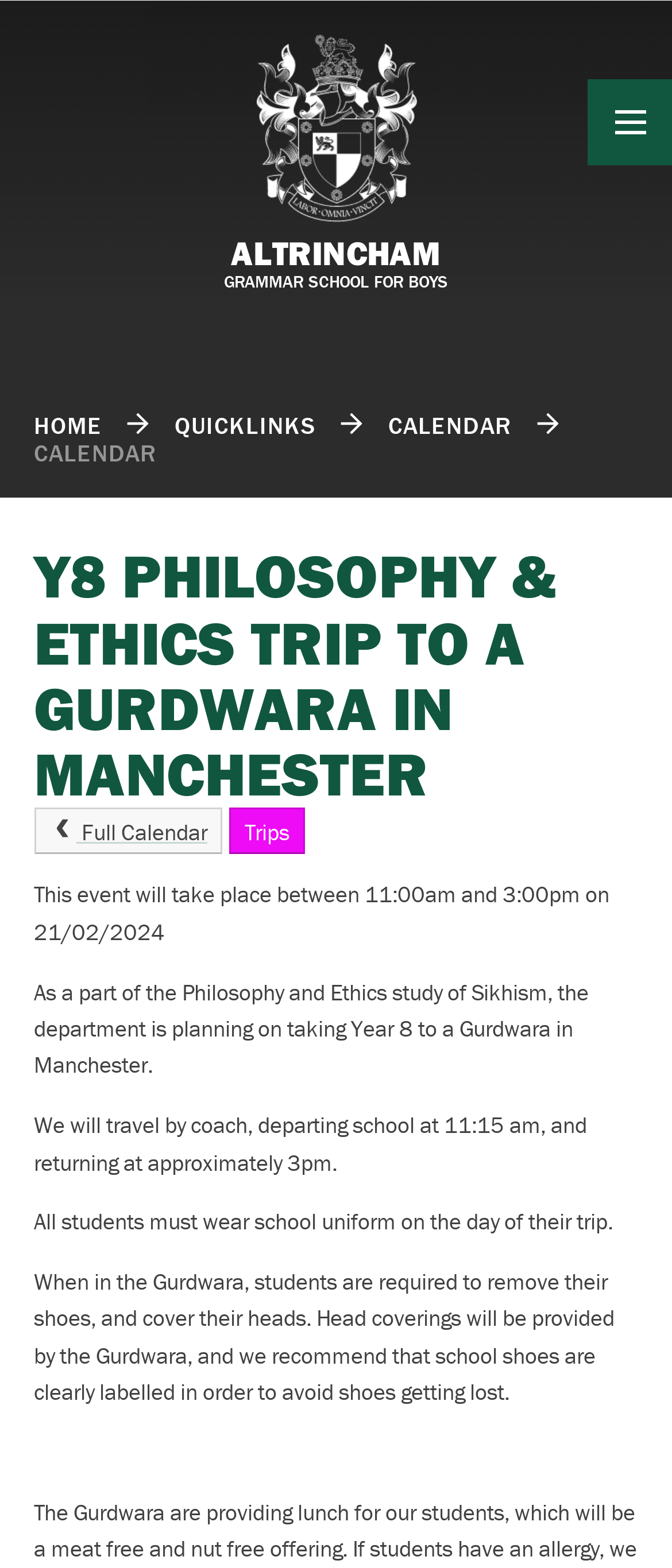What is the name of the school?
Answer the question with a thorough and detailed explanation.

I determined the answer by looking at the top-left corner of the webpage, where the school's logo and name are displayed. The name 'Altrincham Grammar School for Boys' is written in a prominent font, indicating that it is the name of the school.